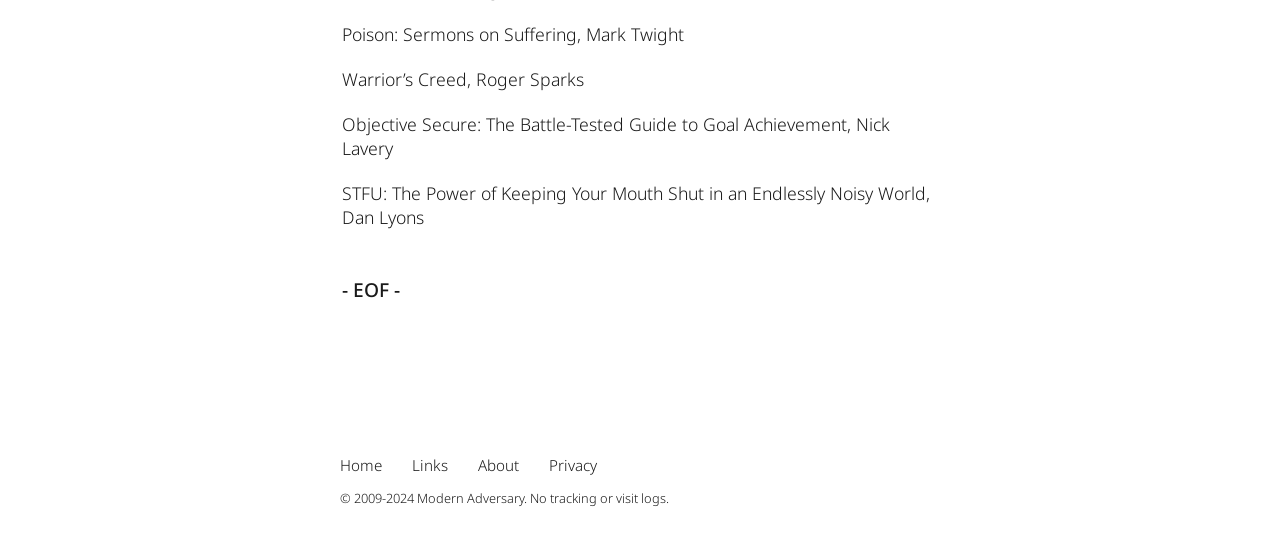Identify the bounding box coordinates for the UI element described as: "Show more filters".

None